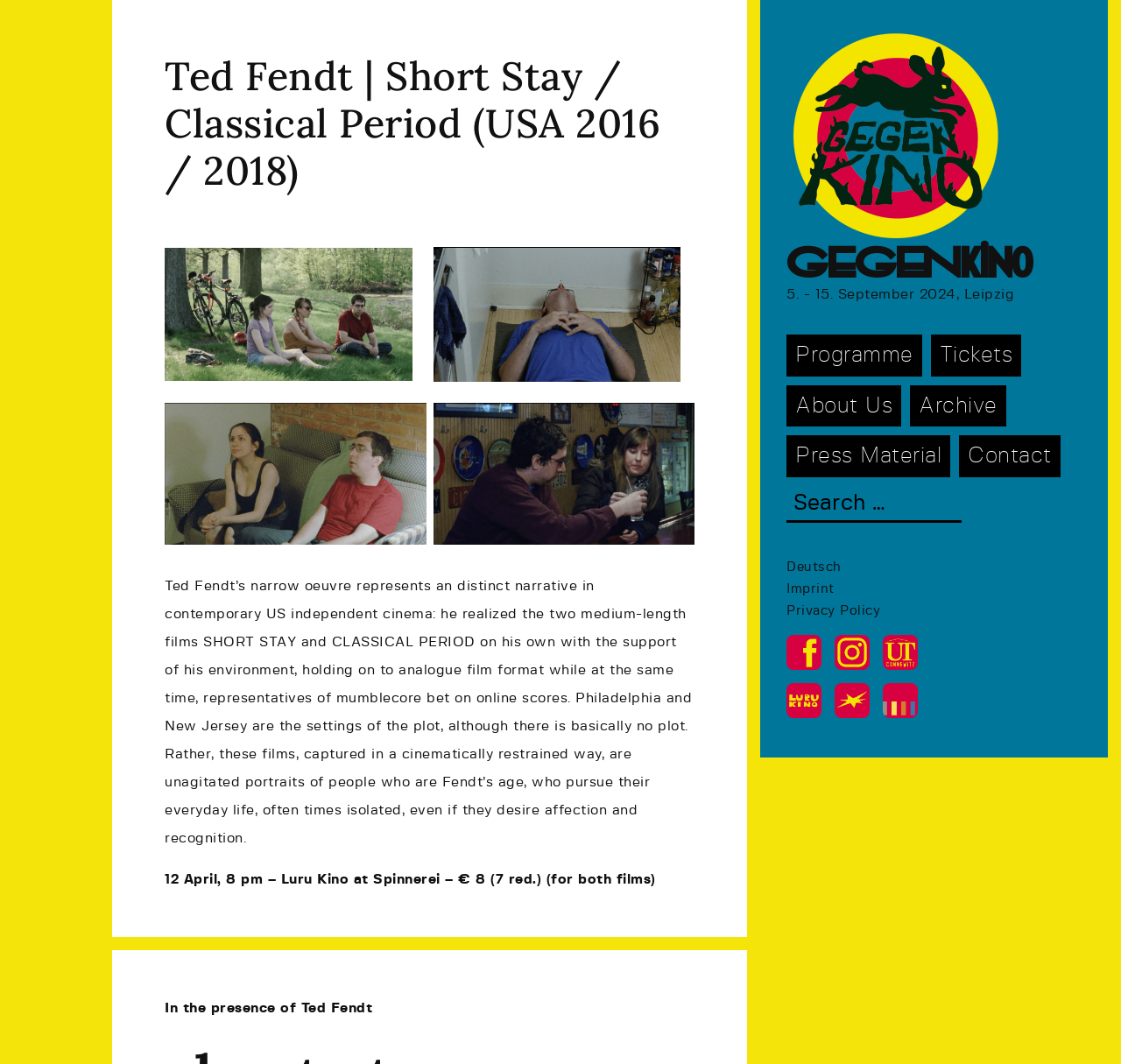Give the bounding box coordinates for the element described as: "alt="UT Connewitz"".

[0.702, 0.649, 0.733, 0.663]